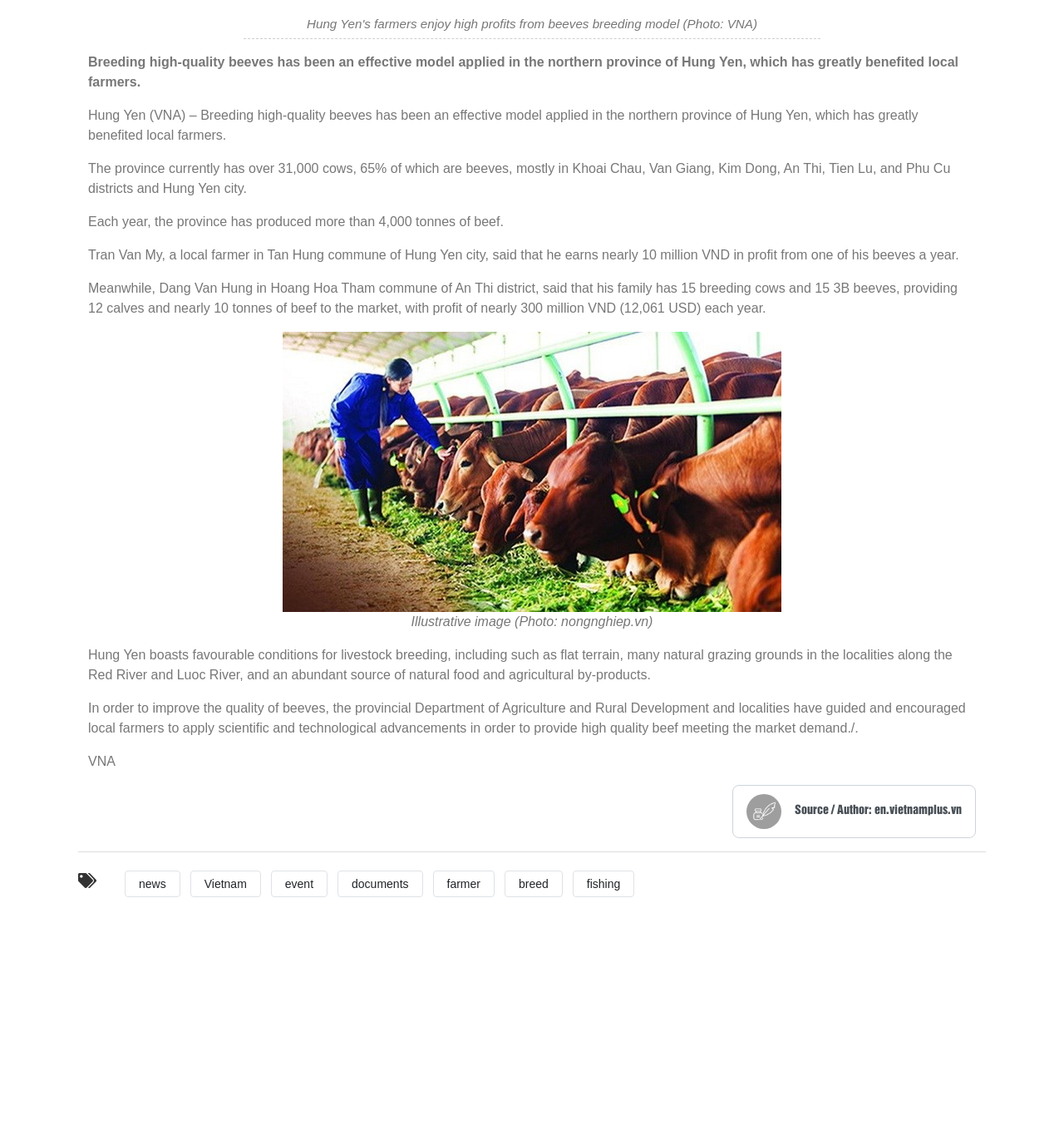What is the profit of Tran Van My from one of his beeves?
Please look at the screenshot and answer in one word or a short phrase.

10 million VND